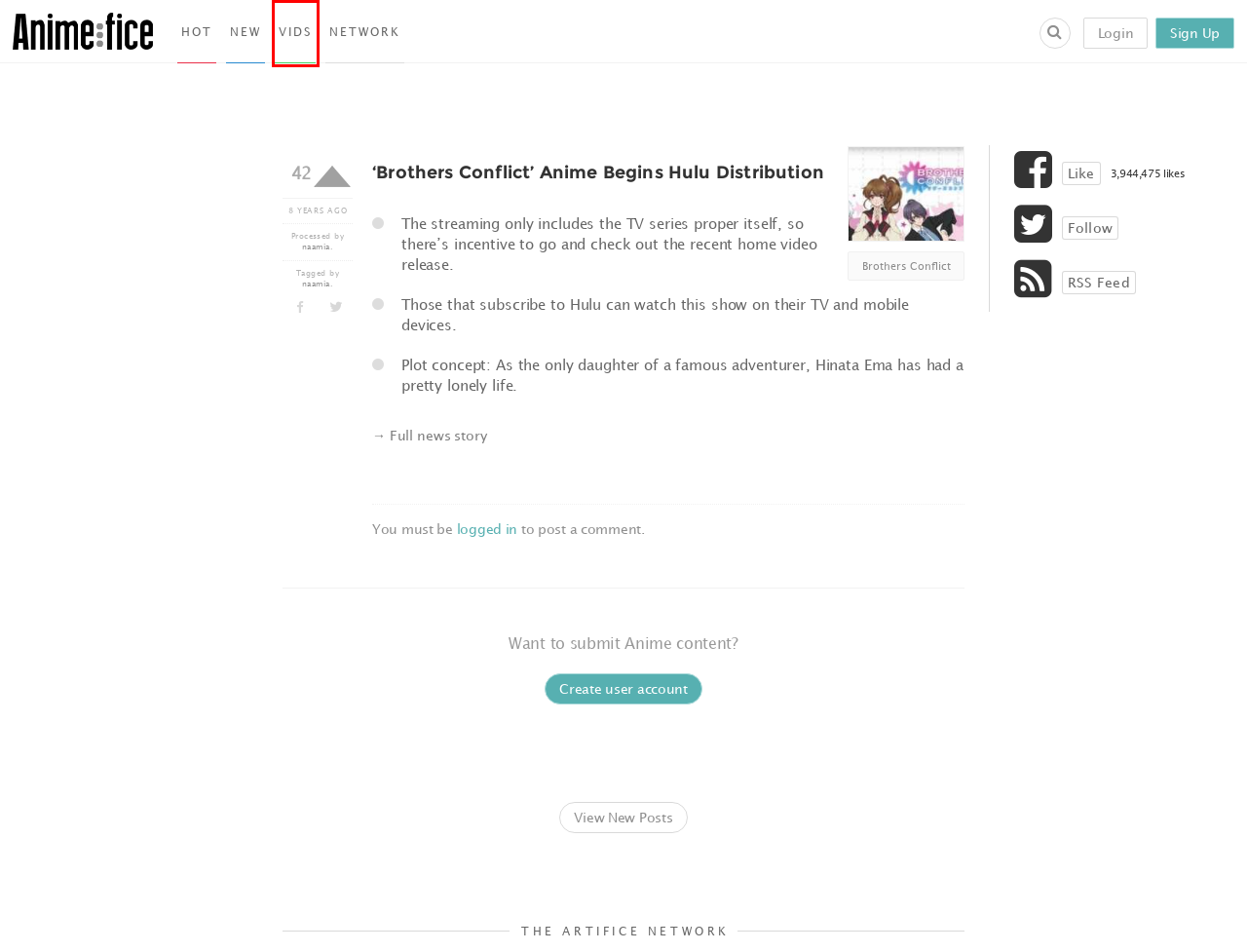Given a screenshot of a webpage with a red bounding box around an element, choose the most appropriate webpage description for the new page displayed after clicking the element within the bounding box. Here are the candidates:
A. Latest Anime News | Animefice
B. Sign up for Gamefice, Animefice, Screenfice, Newsfice.
C. Log In ‹ AnimeFice — WordPress
D. The Artifice | www.the-artifice.com
E. I Saw the TV Glow uses a key cameo as a ‘corrective’ for Buffy the Vampire Slayer | Gamefice
F. Comments on: ‘Brothers Conflict’ Anime Begins Hulu Distribution
G. Hottest Anime News | Animefice
H. Hottest Anime Videos | Animefice

H